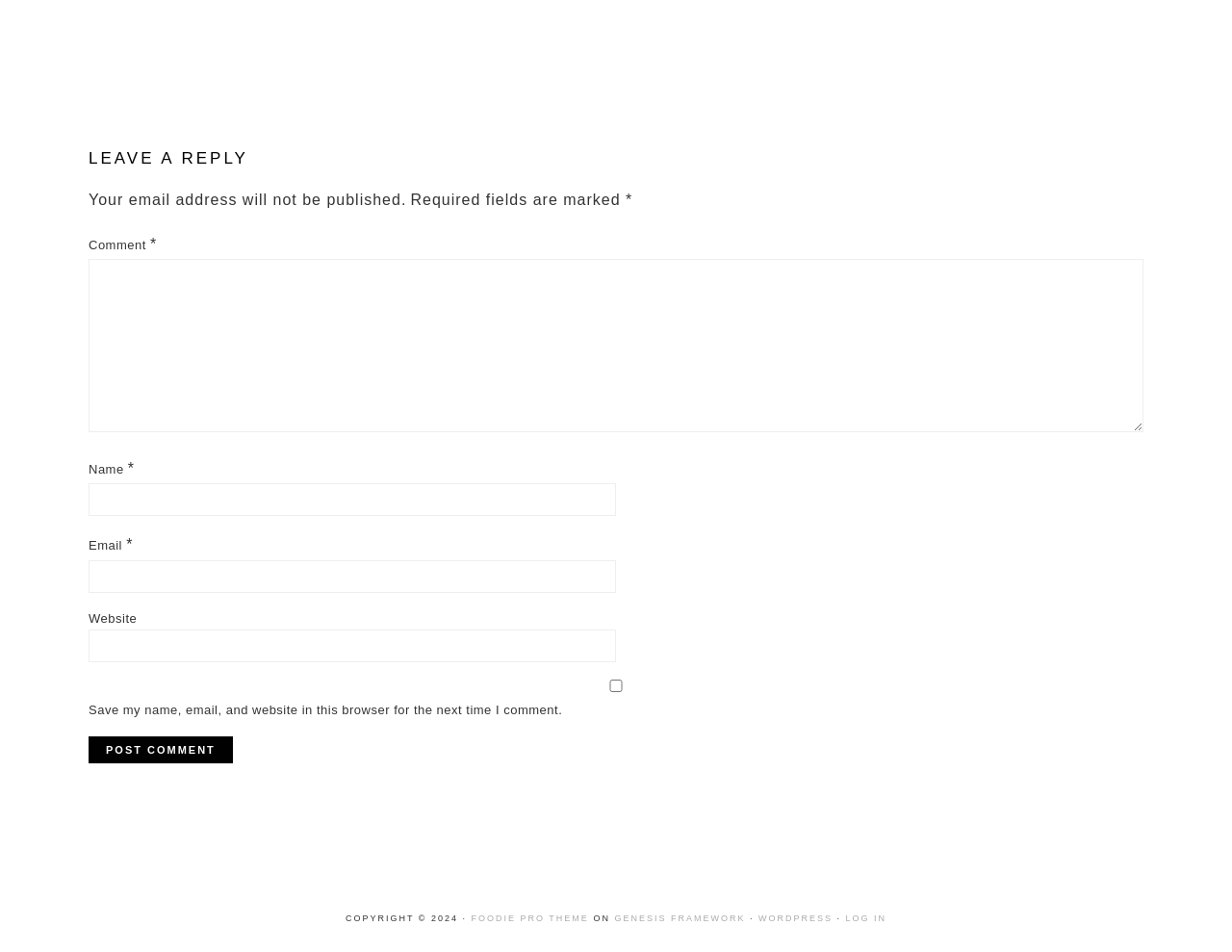What is the purpose of the text box labeled 'Comment'?
Based on the image, give a concise answer in the form of a single word or short phrase.

Leave a comment